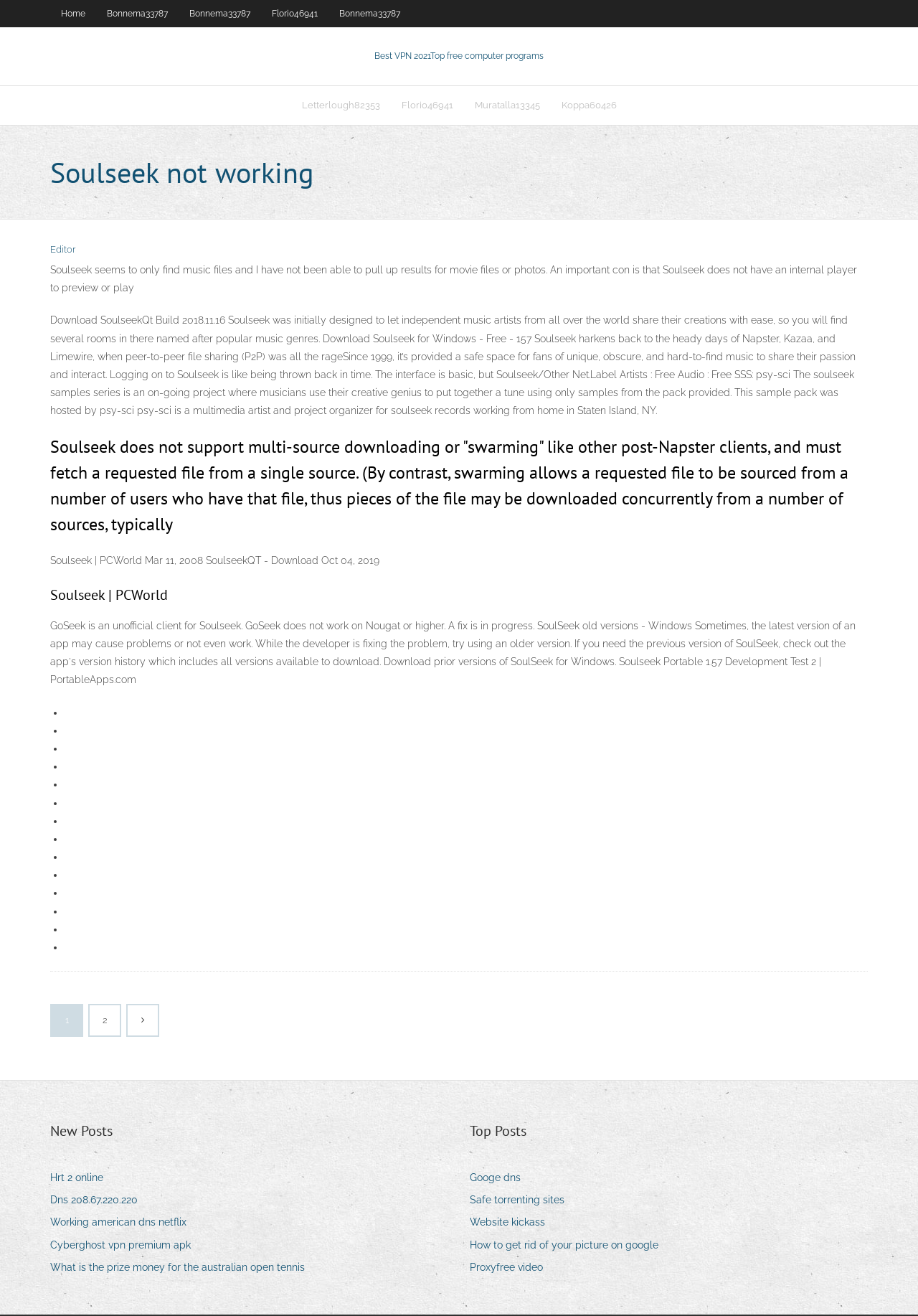Could you provide the bounding box coordinates for the portion of the screen to click to complete this instruction: "Click on the 'New Posts' heading"?

[0.055, 0.851, 0.123, 0.868]